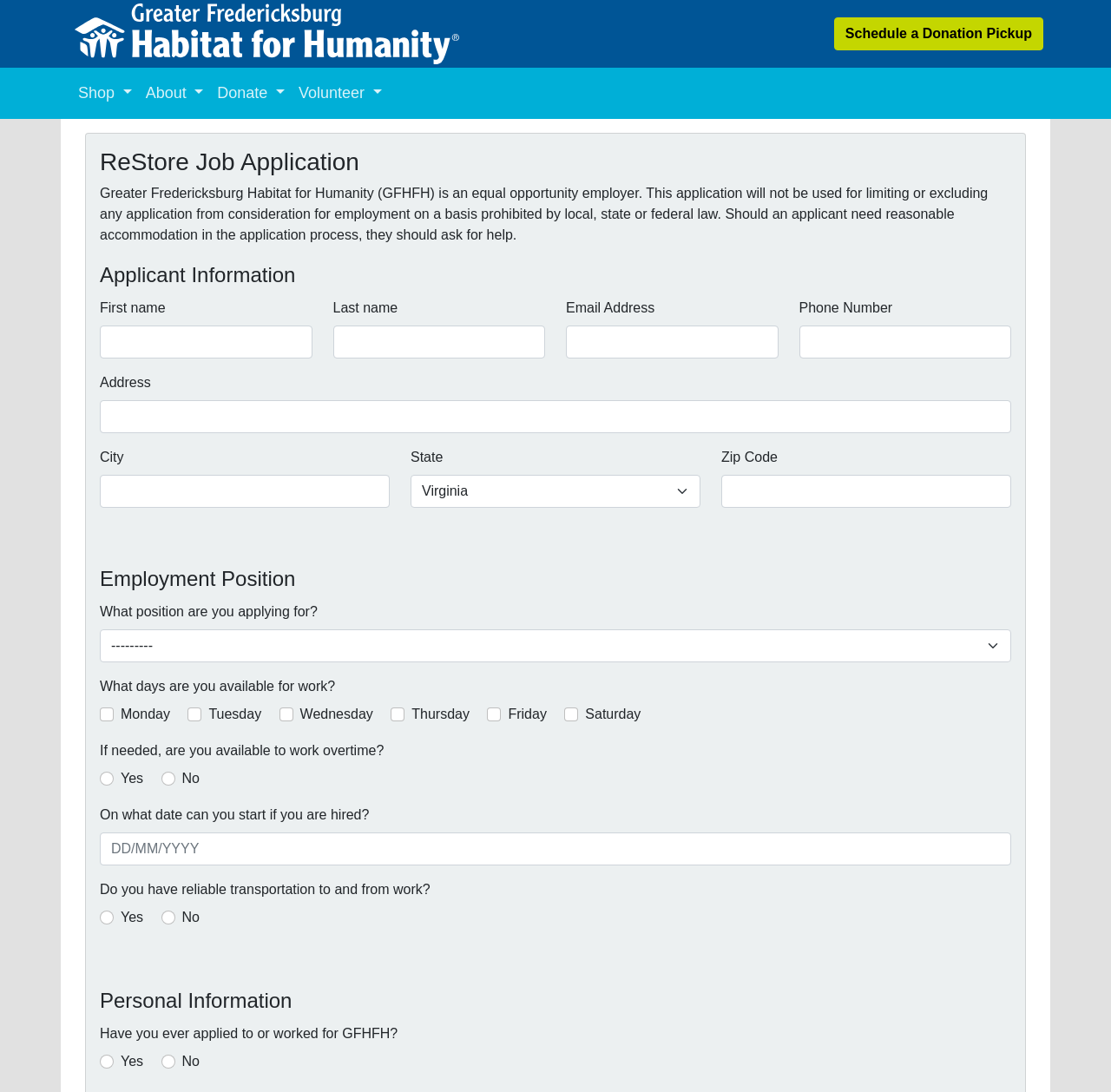Please mark the clickable region by giving the bounding box coordinates needed to complete this instruction: "Select a state".

[0.37, 0.435, 0.63, 0.465]